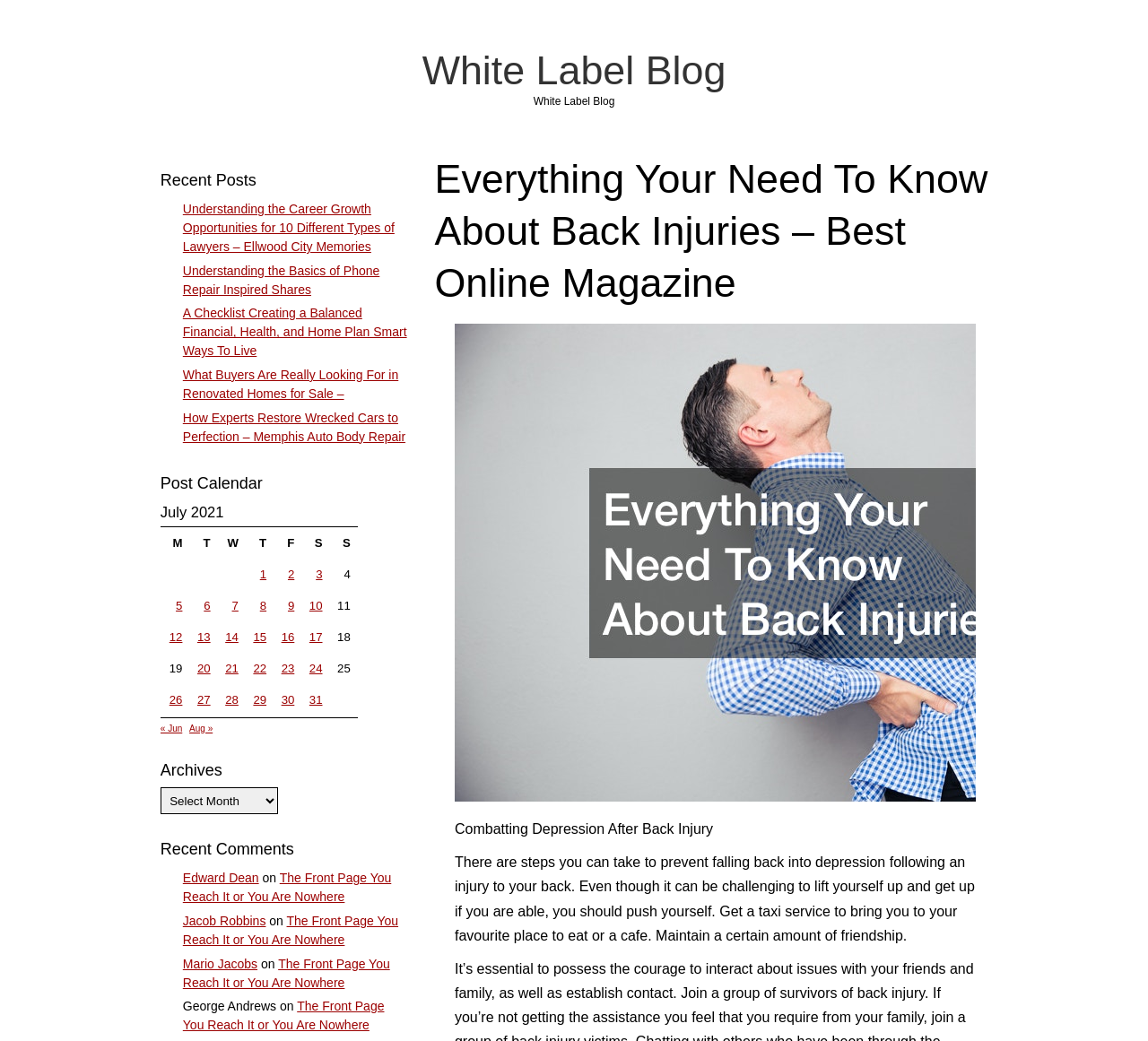Please provide the bounding box coordinates for the element that needs to be clicked to perform the instruction: "check the 'Post Calendar' for July 2021". The coordinates must consist of four float numbers between 0 and 1, formatted as [left, top, right, bottom].

[0.14, 0.453, 0.355, 0.481]